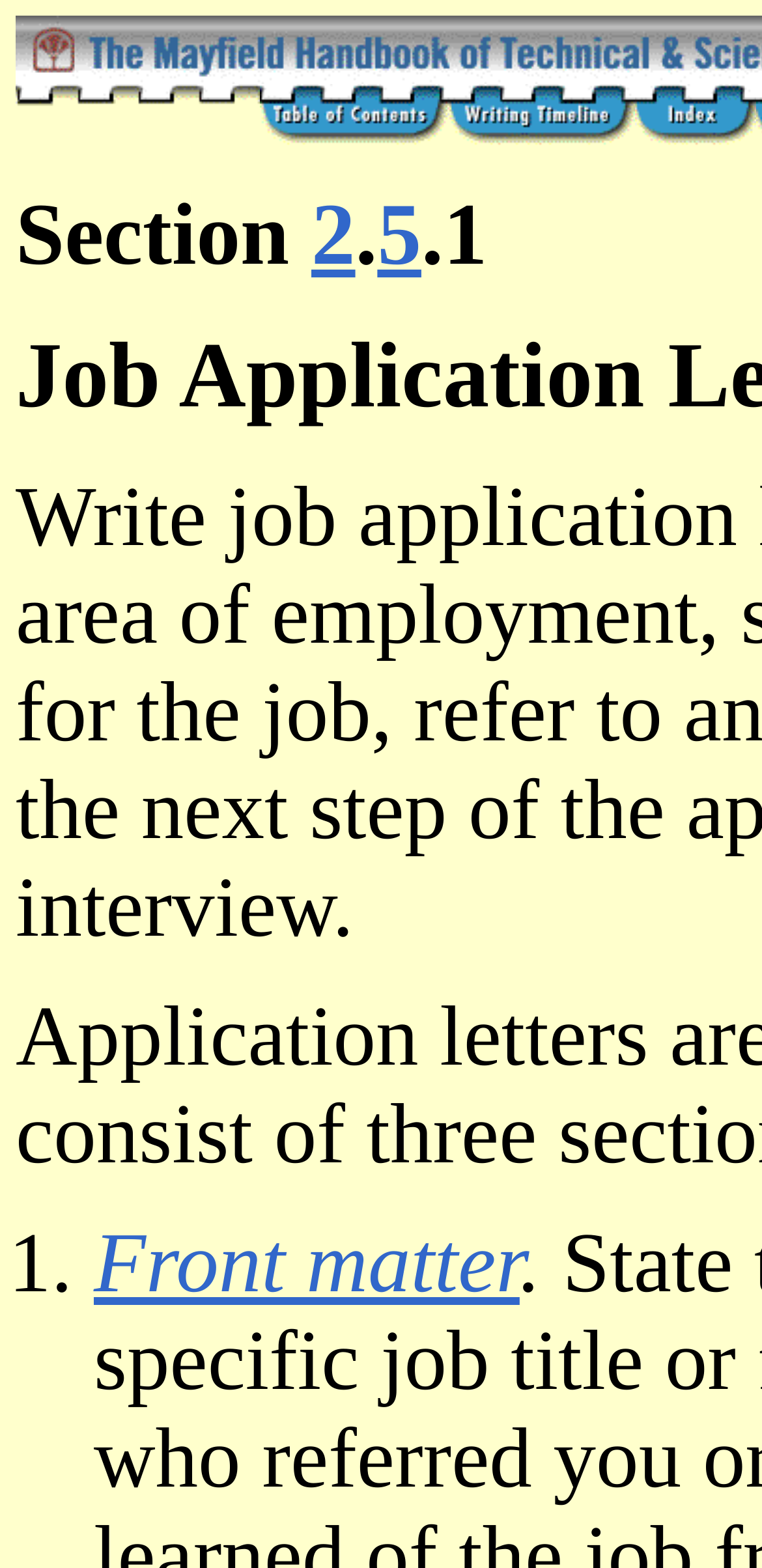Describe all the key features and sections of the webpage thoroughly.

The webpage is about "Job Application Letters". At the top left, there is a small image. To the right of the image, there are three links in a row: "Table of Contents", "Writing Timeline", and "Index", each accompanied by a small icon. 

Below these links, there are two more links, "2" and "5", positioned in the middle of the page. 

At the bottom left of the page, there is a list with a marker "1.". Below the list marker, there is a link to "Front matter".